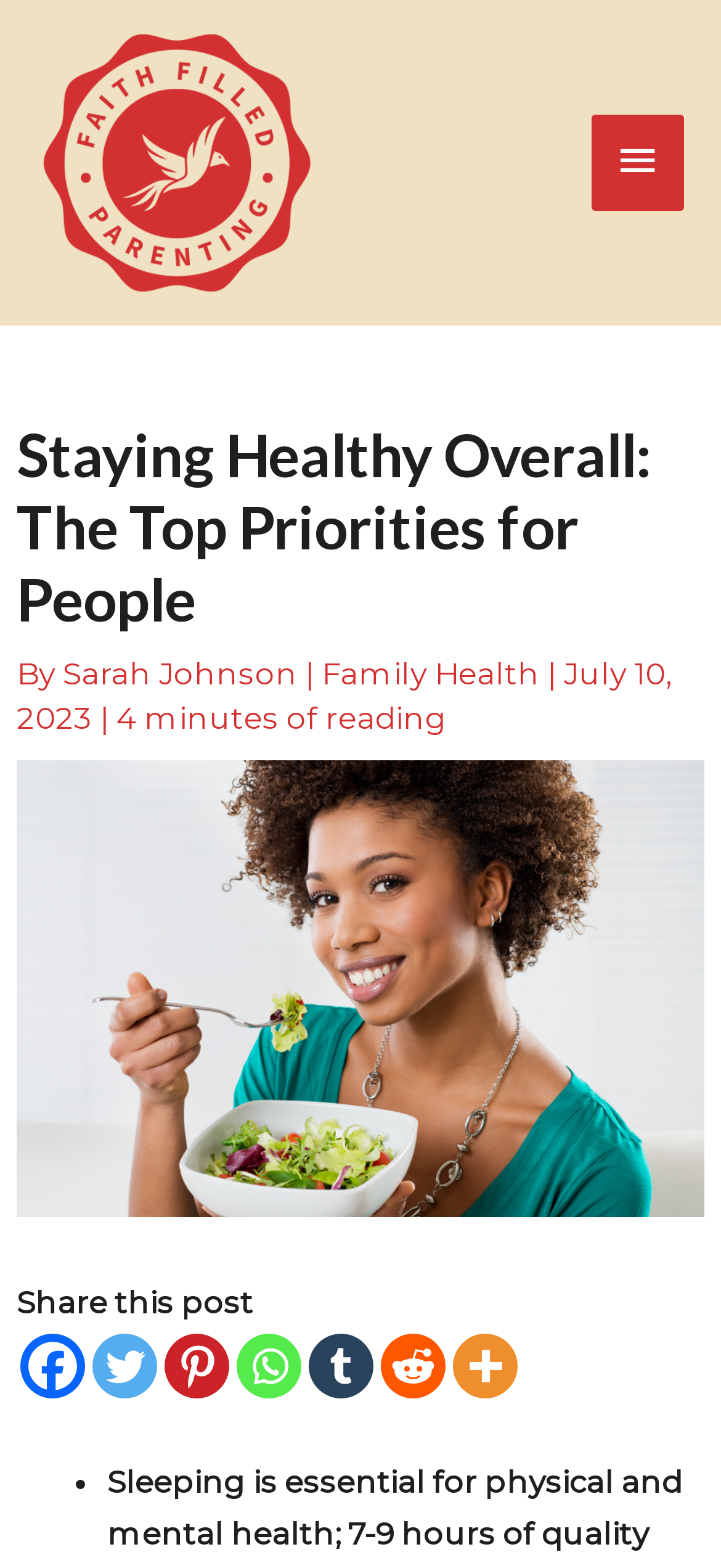Determine the bounding box coordinates of the area to click in order to meet this instruction: "Read the article by Sarah Johnson".

[0.087, 0.418, 0.423, 0.441]